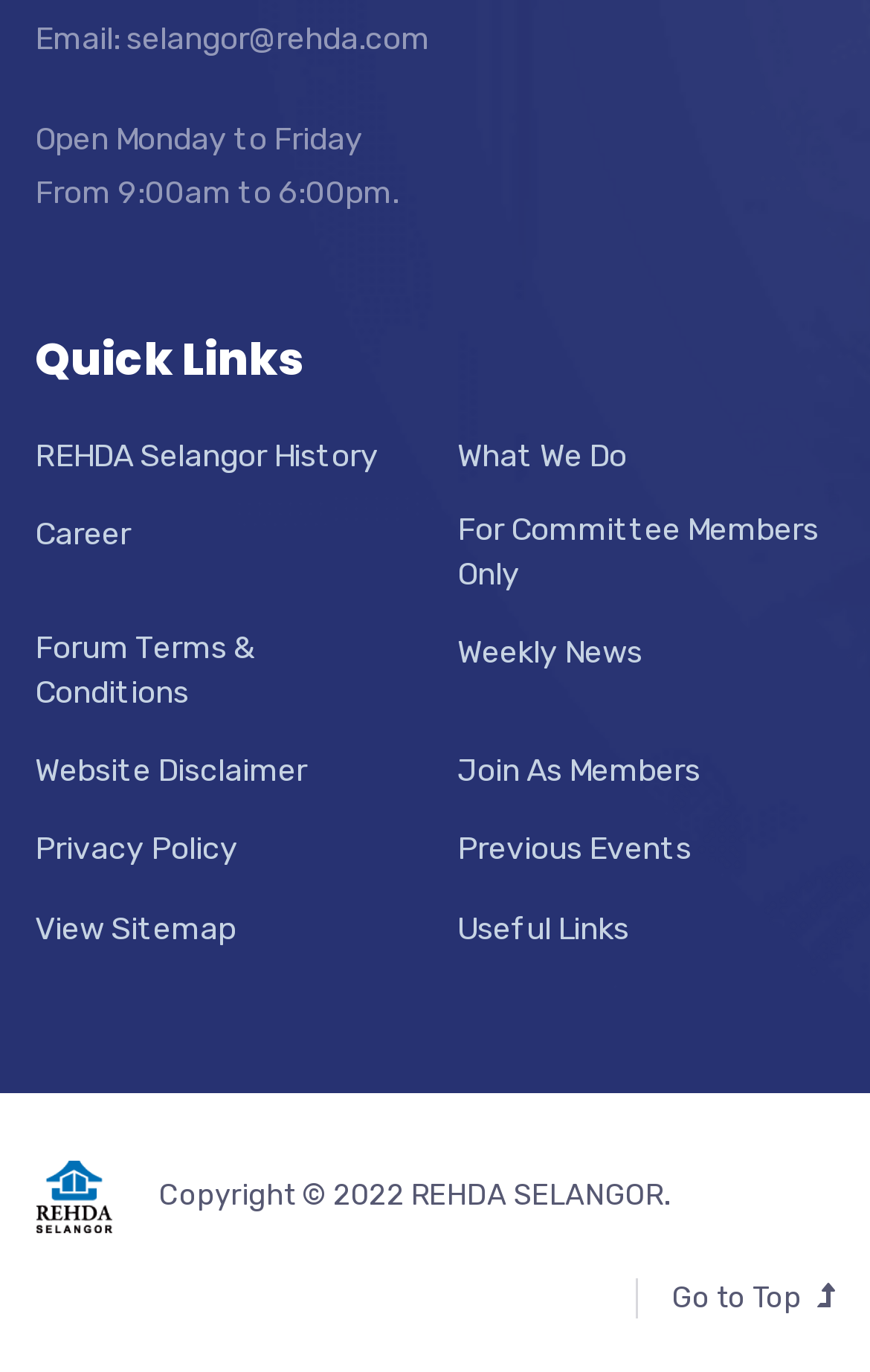Provide a brief response in the form of a single word or phrase:
How many quick links are available on the webpage?

11